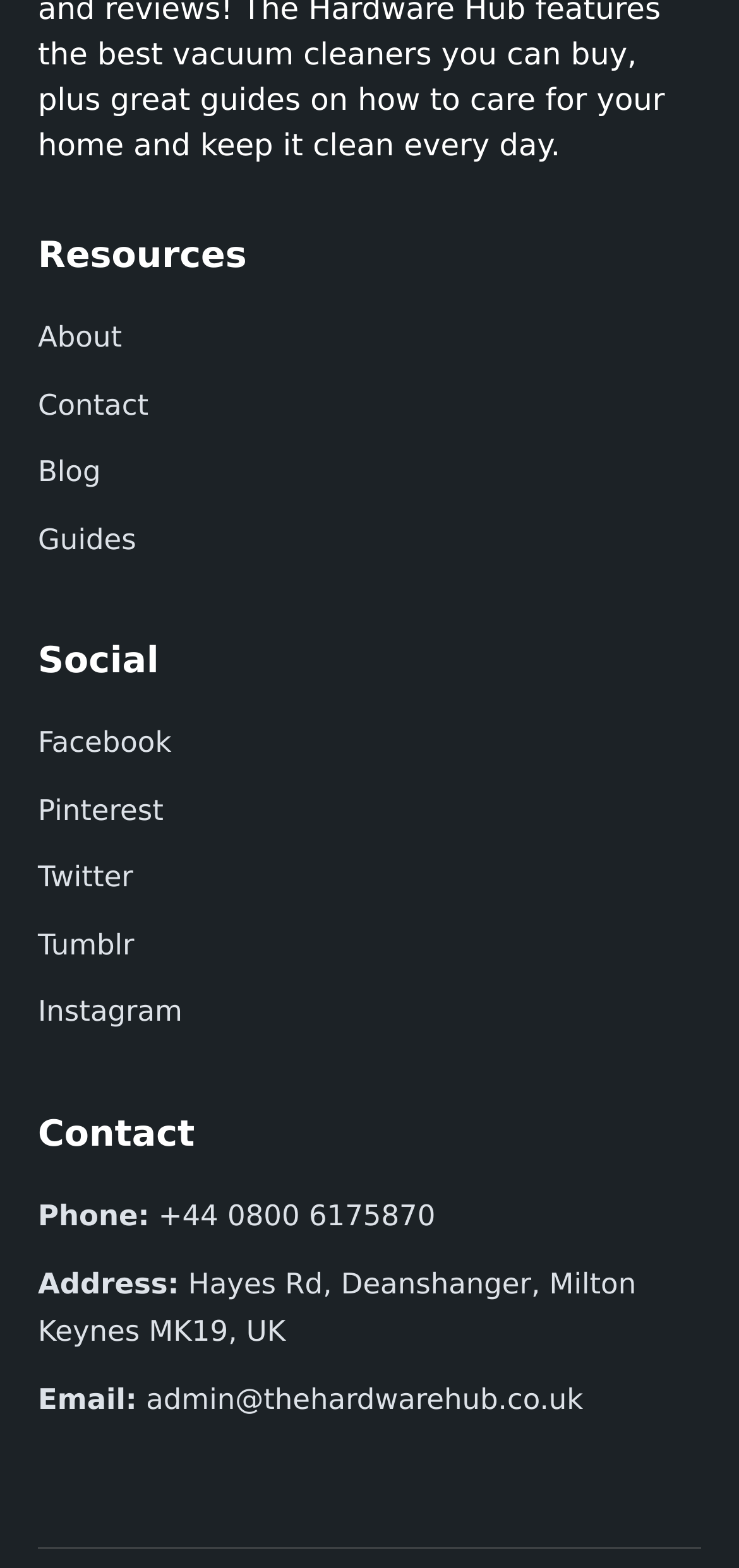Determine the bounding box coordinates of the clickable region to execute the instruction: "Contact via Phone". The coordinates should be four float numbers between 0 and 1, denoted as [left, top, right, bottom].

[0.202, 0.765, 0.589, 0.786]